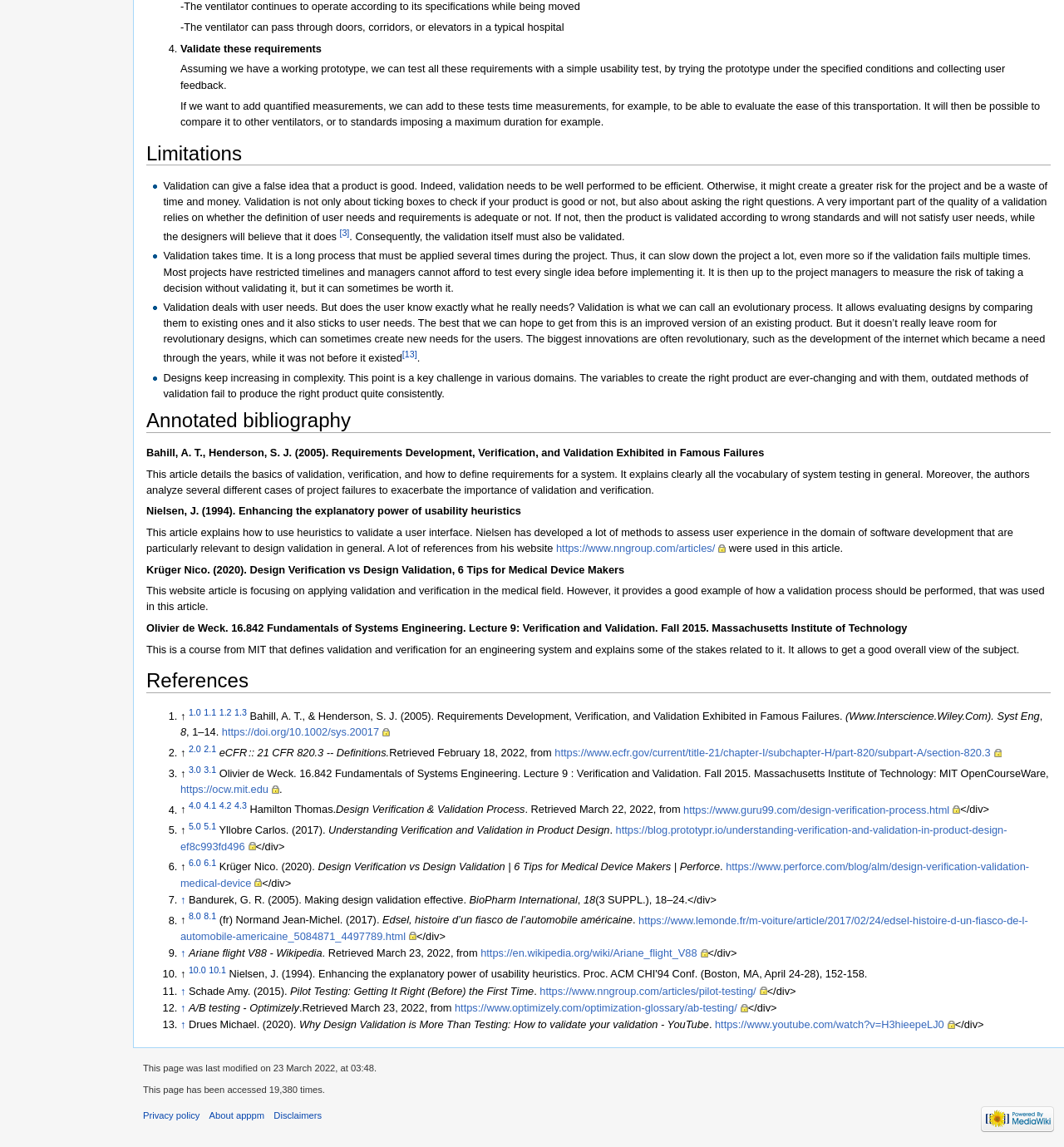Pinpoint the bounding box coordinates of the element you need to click to execute the following instruction: "Click the link to the article 'Bahill, A. T., Henderson, S. J. (2005). Requirements Development, Verification, and Validation Exhibited in Famous Failures'". The bounding box should be represented by four float numbers between 0 and 1, in the format [left, top, right, bottom].

[0.138, 0.389, 0.718, 0.4]